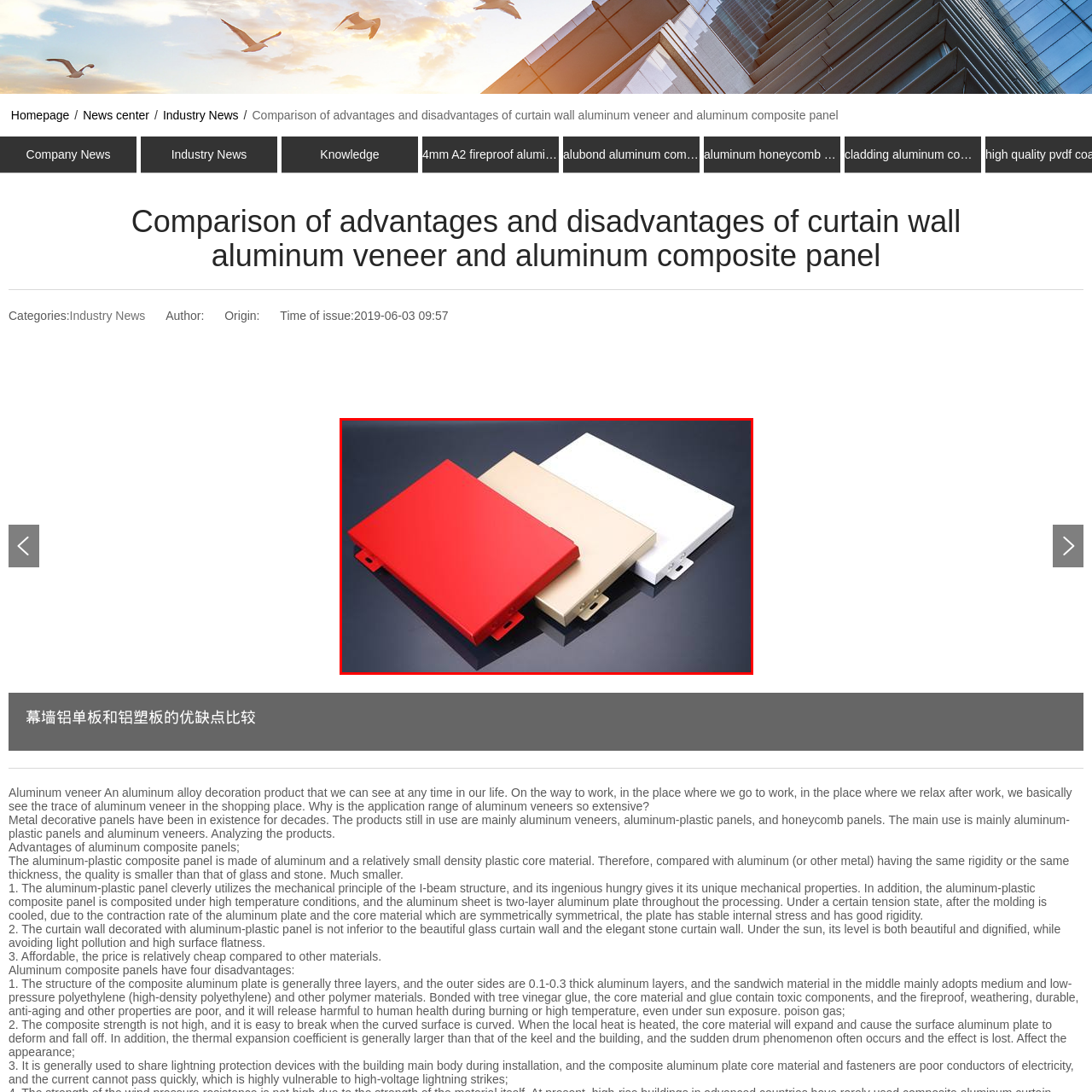View the image surrounded by the red border, What type of projects often use aluminum composite panels?
 Answer using a single word or phrase.

commercial and residential